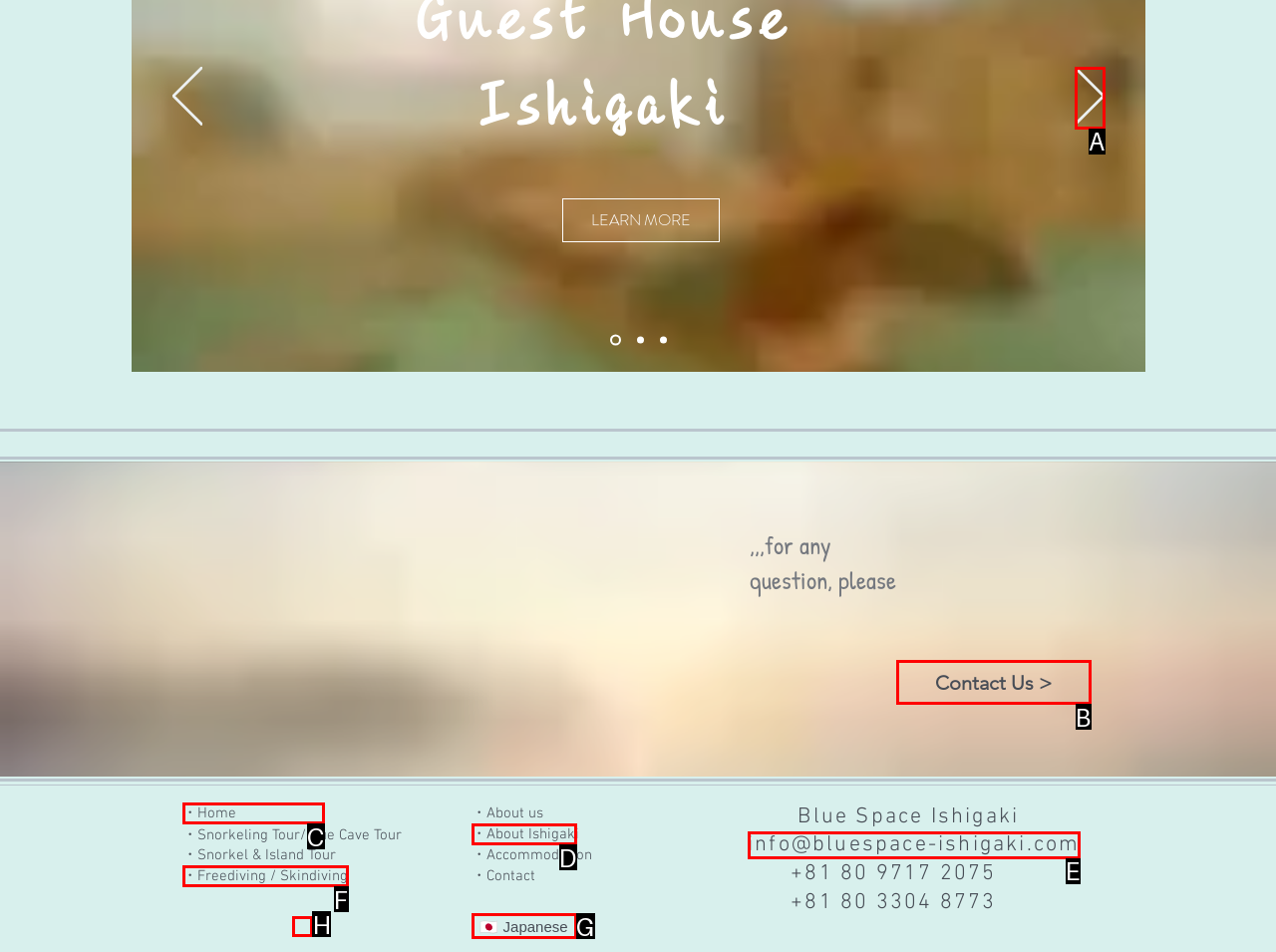Determine the letter of the element you should click to carry out the task: Click the 'Instagram' link
Answer with the letter from the given choices.

H